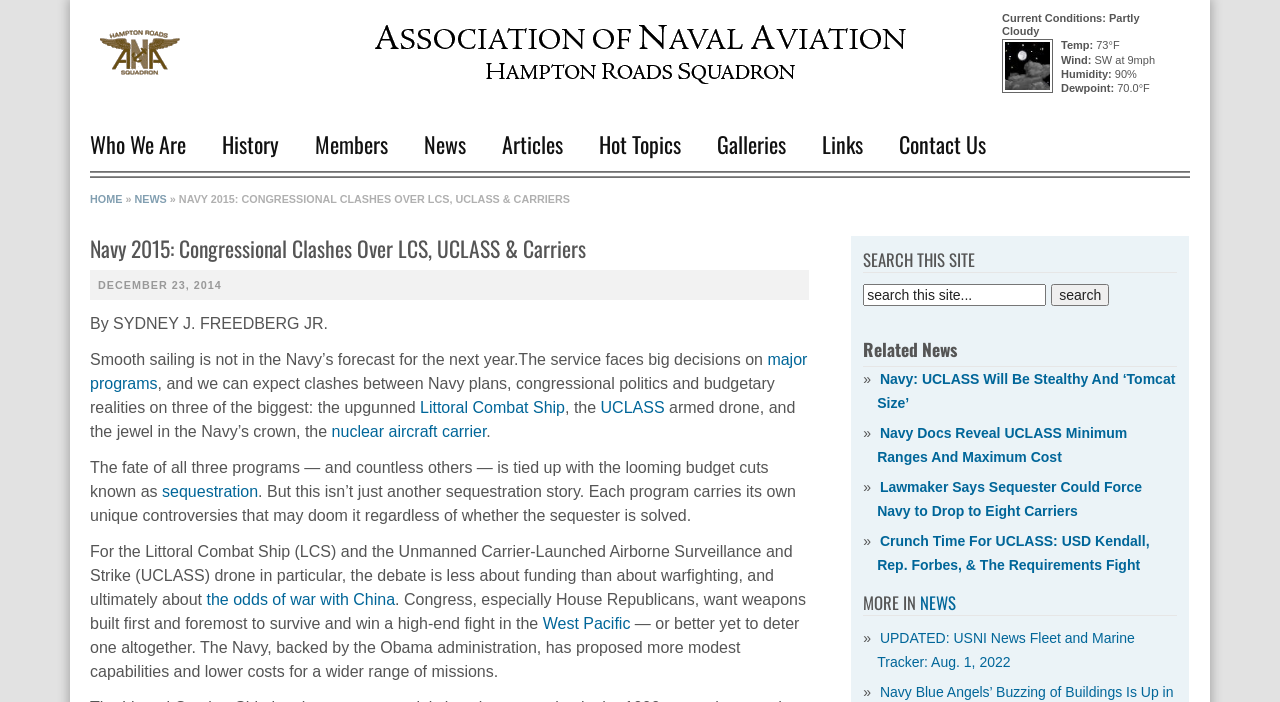What is the topic of the article?
Using the visual information from the image, give a one-word or short-phrase answer.

Navy 2015